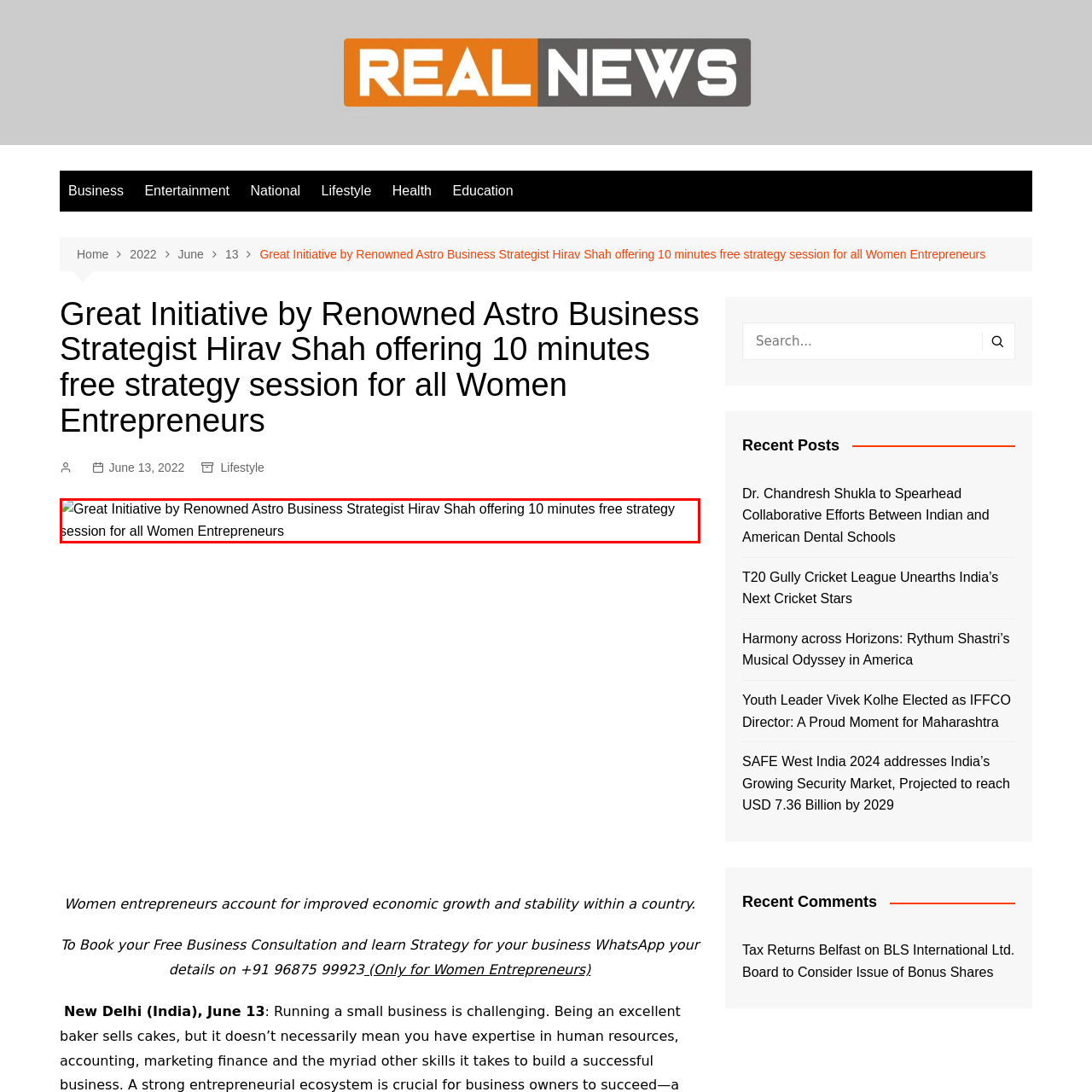Focus on the part of the image that is marked with a yellow outline and respond in detail to the following inquiry based on what you observe: 
Who is the target audience for this initiative?

This initiative emphasizes empowerment and support for female entrepreneurs, fostering economic growth and stability within communities, specifically targeting women entrepreneurs.